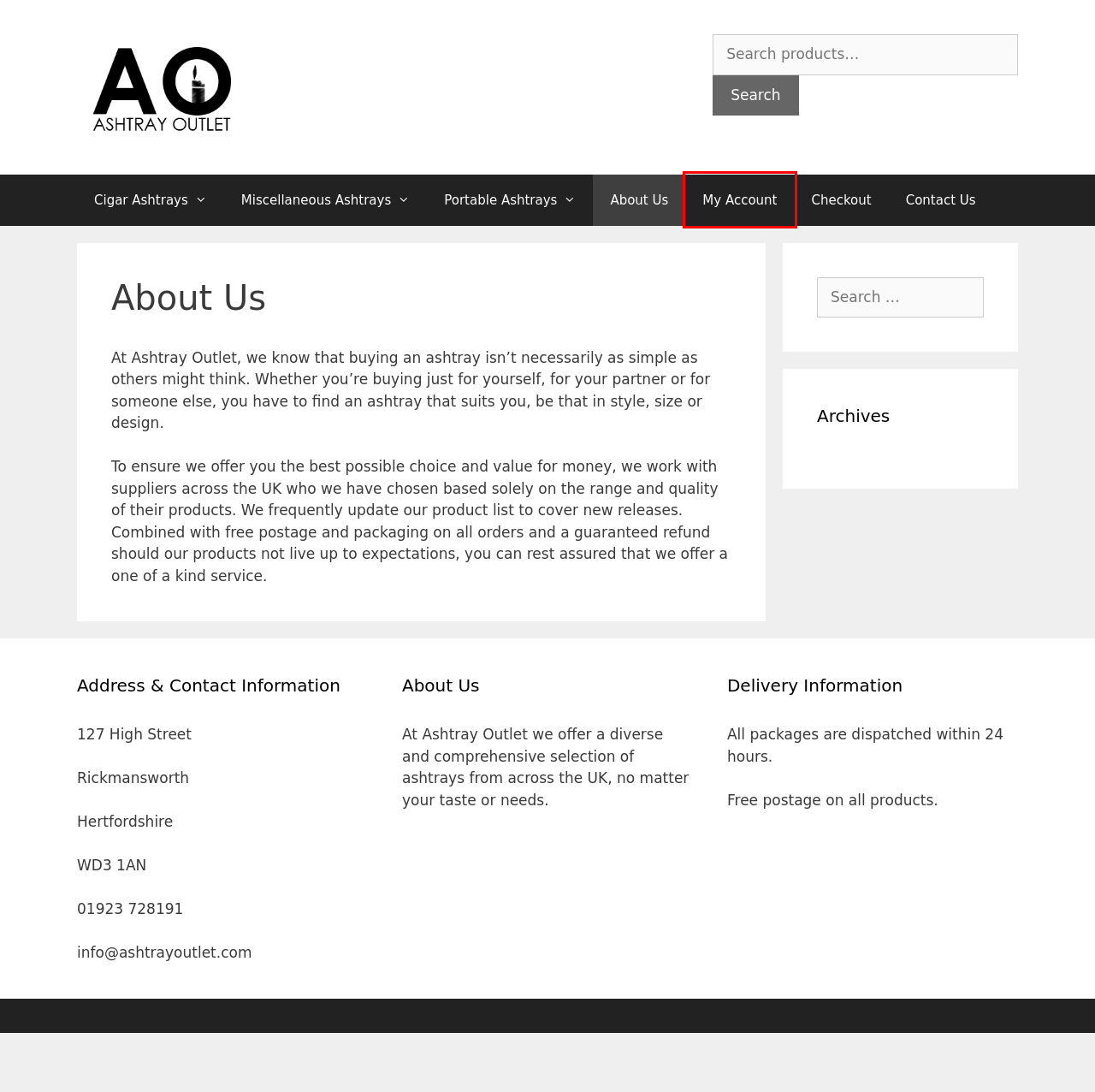Examine the webpage screenshot and identify the UI element enclosed in the red bounding box. Pick the webpage description that most accurately matches the new webpage after clicking the selected element. Here are the candidates:
A. Shop | Ashtray Outlet | Premium quality ashtrays | UK
B. Portable Ashtrays - Ashtray Outlet
C. My account - Ashtray Outlet
D. Contact Us | Ashtray Outlet | Premium quality ashtrays
E. Novelty Ashtrays - Ashtray Outlet
F. Ceramic Ashtrays - Ashtray Outlet
G. Cigar Ashtrays - Ashtray Outlet
H. Miscellaneous Ashtrays - Ashtray Outlet

C